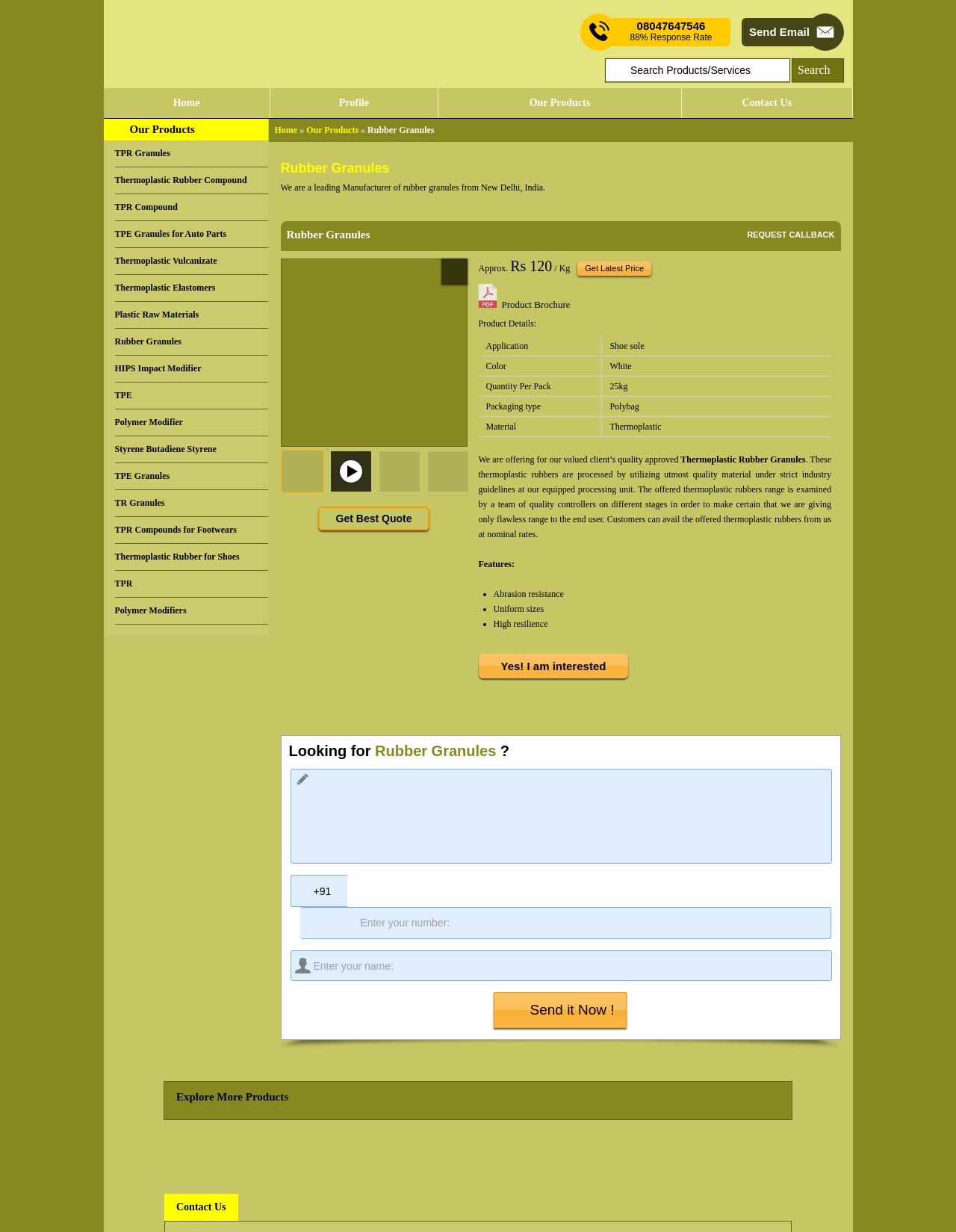Using the webpage screenshot, locate the HTML element that fits the following description and provide its bounding box: "TPR Compounds for Footwears".

[0.12, 0.42, 0.28, 0.441]